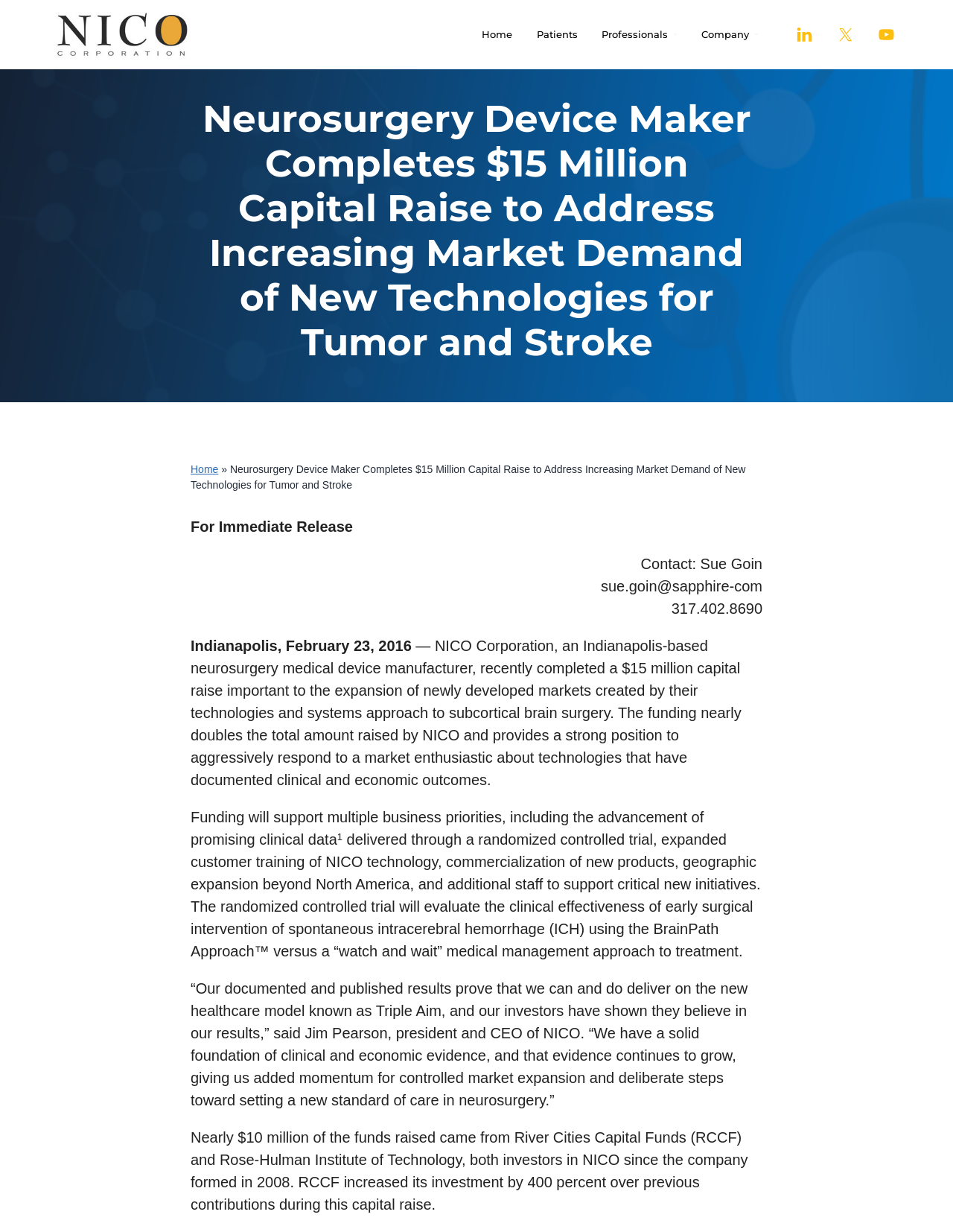Answer briefly with one word or phrase:
What is the name of the approach mentioned in the text?

BrainPath Approach